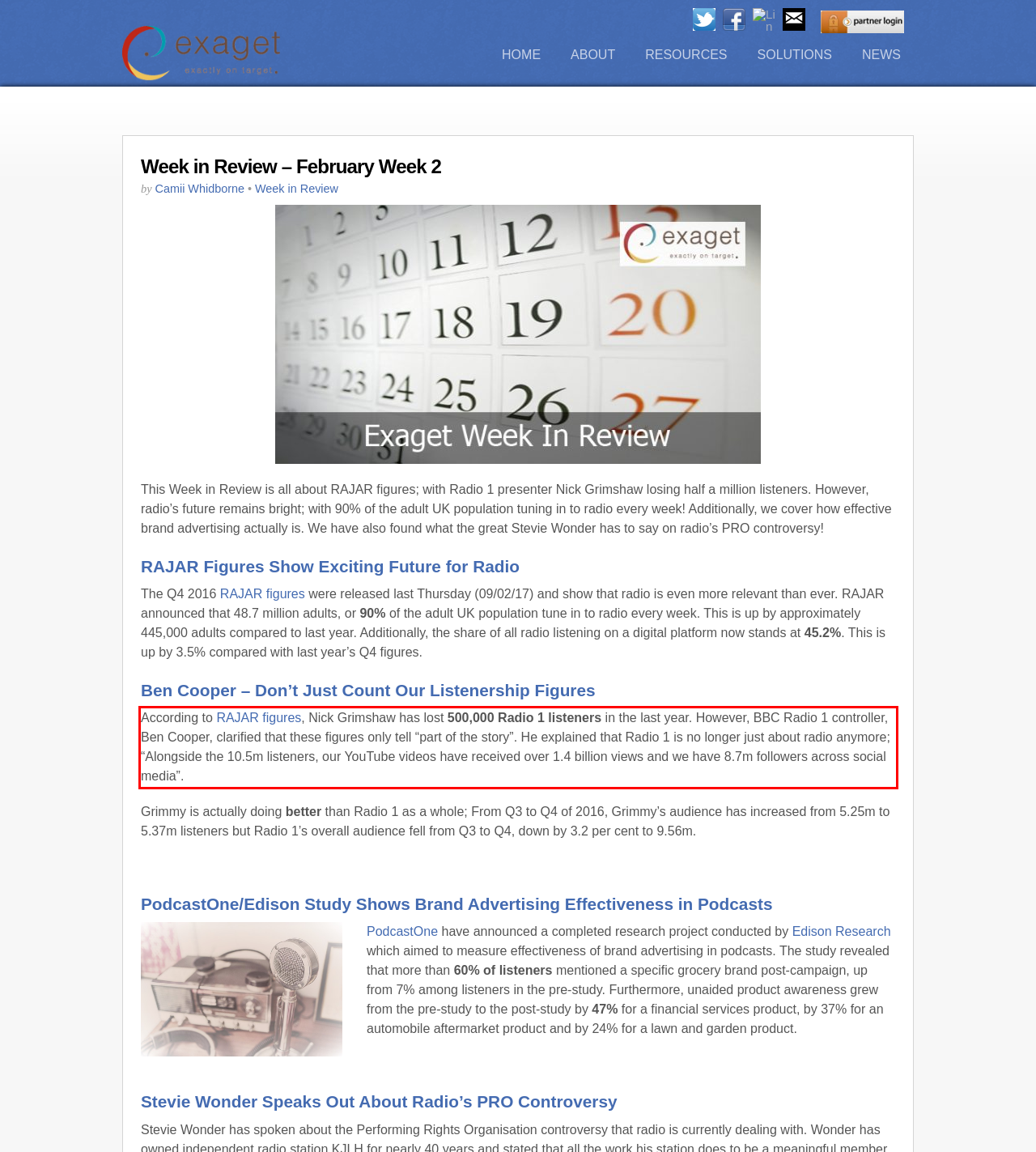Given a screenshot of a webpage containing a red bounding box, perform OCR on the text within this red bounding box and provide the text content.

According to RAJAR figures, Nick Grimshaw has lost 500,000 Radio 1 listeners in the last year. However, BBC Radio 1 controller, Ben Cooper, clarified that these figures only tell “part of the story”. He explained that Radio 1 is no longer just about radio anymore; “Alongside the 10.5m listeners, our YouTube videos have received over 1.4 billion views and we have 8.7m followers across social media”.